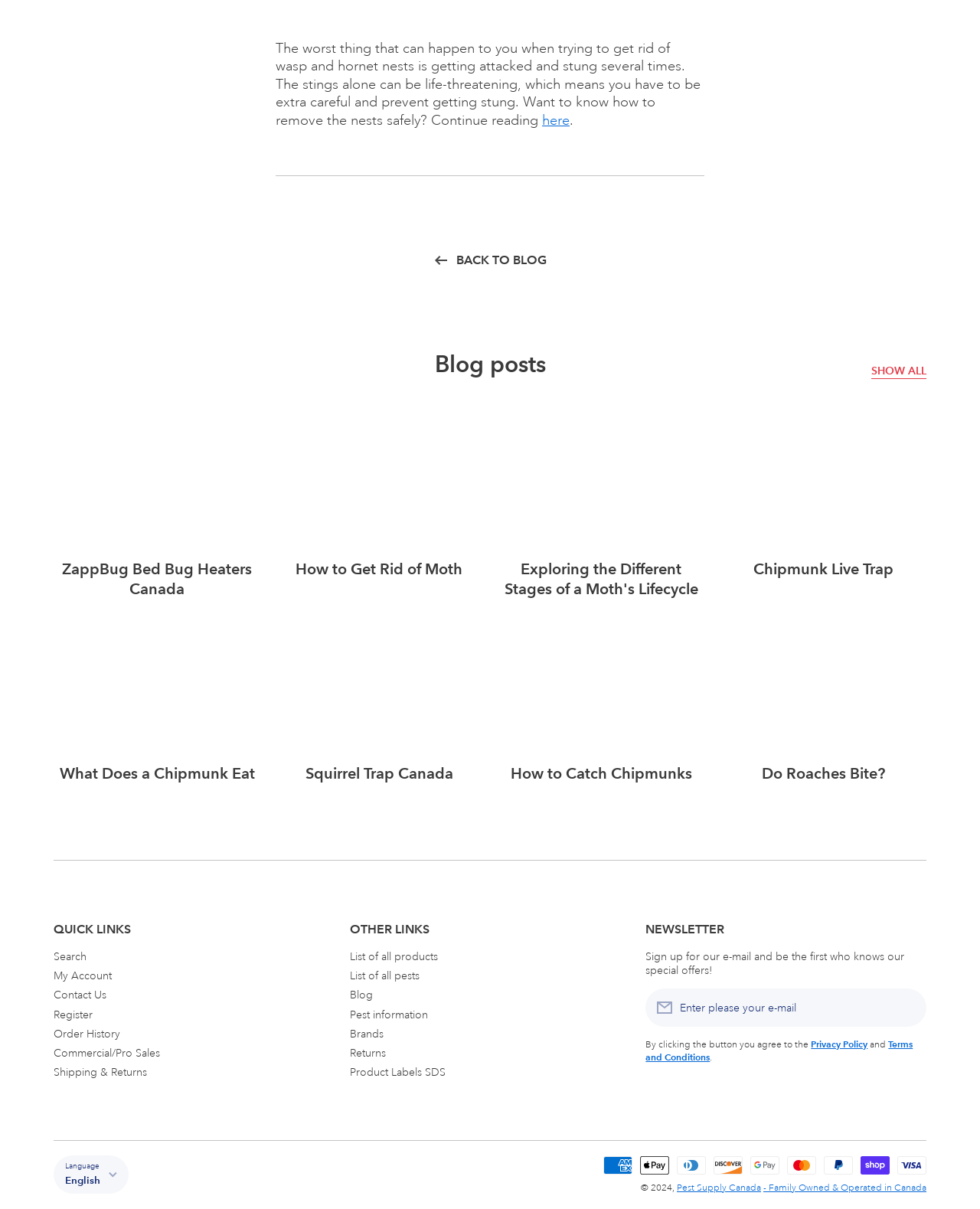Provide a short answer using a single word or phrase for the following question: 
What is the main topic of the blog posts?

Pests and pest control